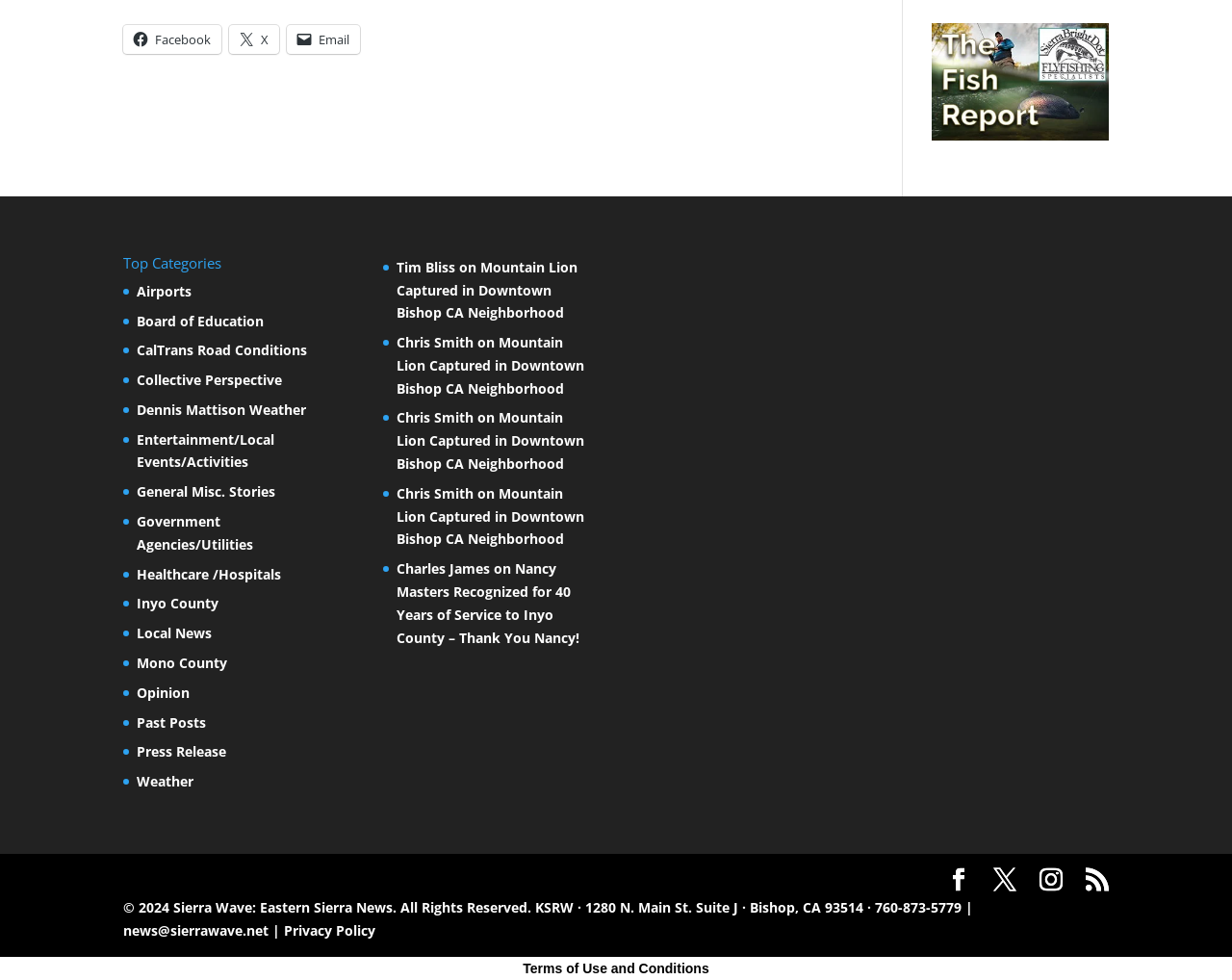How many categories are listed?
Utilize the image to construct a detailed and well-explained answer.

I counted the number of links under the 'Top Categories' heading, which are 'Airports', 'Board of Education', 'CalTrans Road Conditions', 'Collective Perspective', 'Dennis Mattison Weather', 'Entertainment/Local Events/Activities', 'General Misc. Stories', 'Government Agencies/Utilities', 'Healthcare /Hospitals', 'Inyo County', 'Local News', 'Mono County', 'Opinion', 'Past Posts', and 'Press Release'. There are 15 links in total.